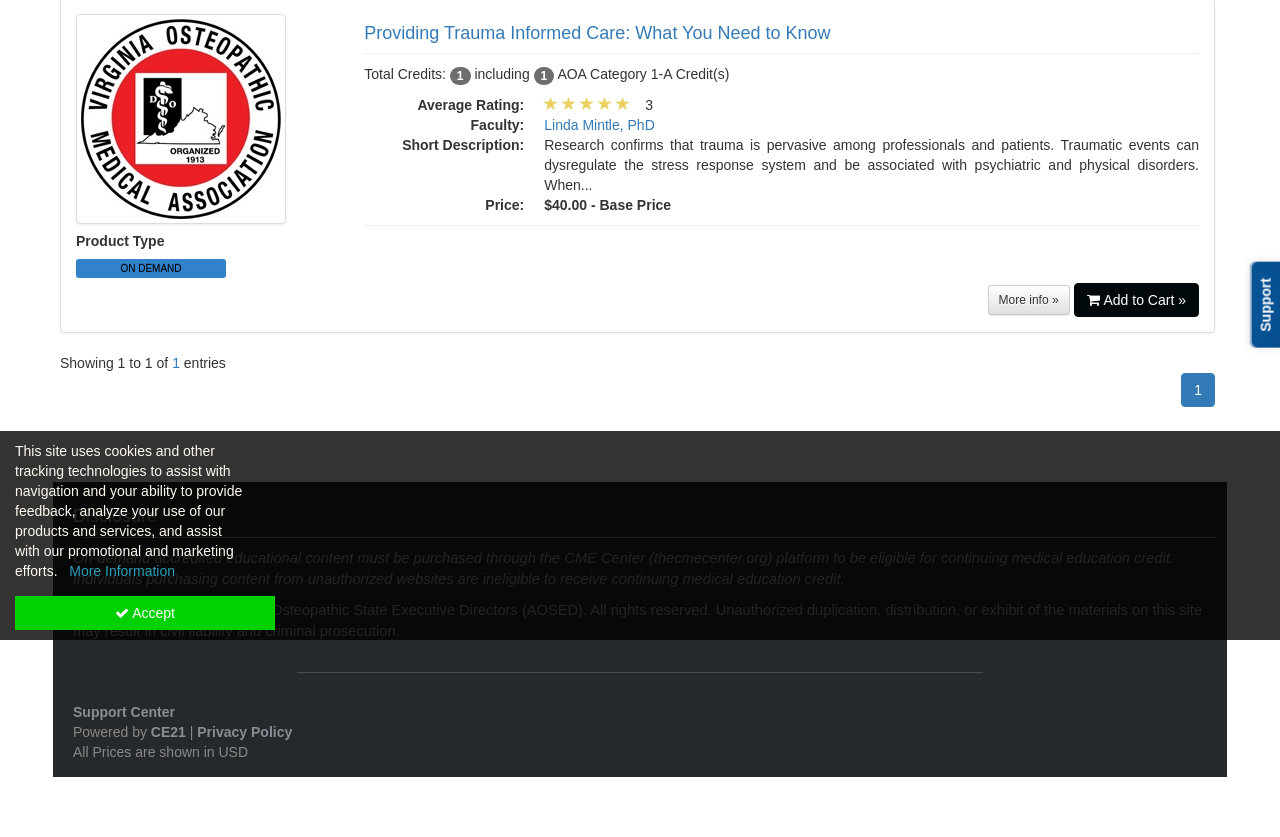Determine the bounding box for the described HTML element: "Linda Mintle, PhD". Ensure the coordinates are four float numbers between 0 and 1 in the format [left, top, right, bottom].

[0.425, 0.139, 0.512, 0.158]